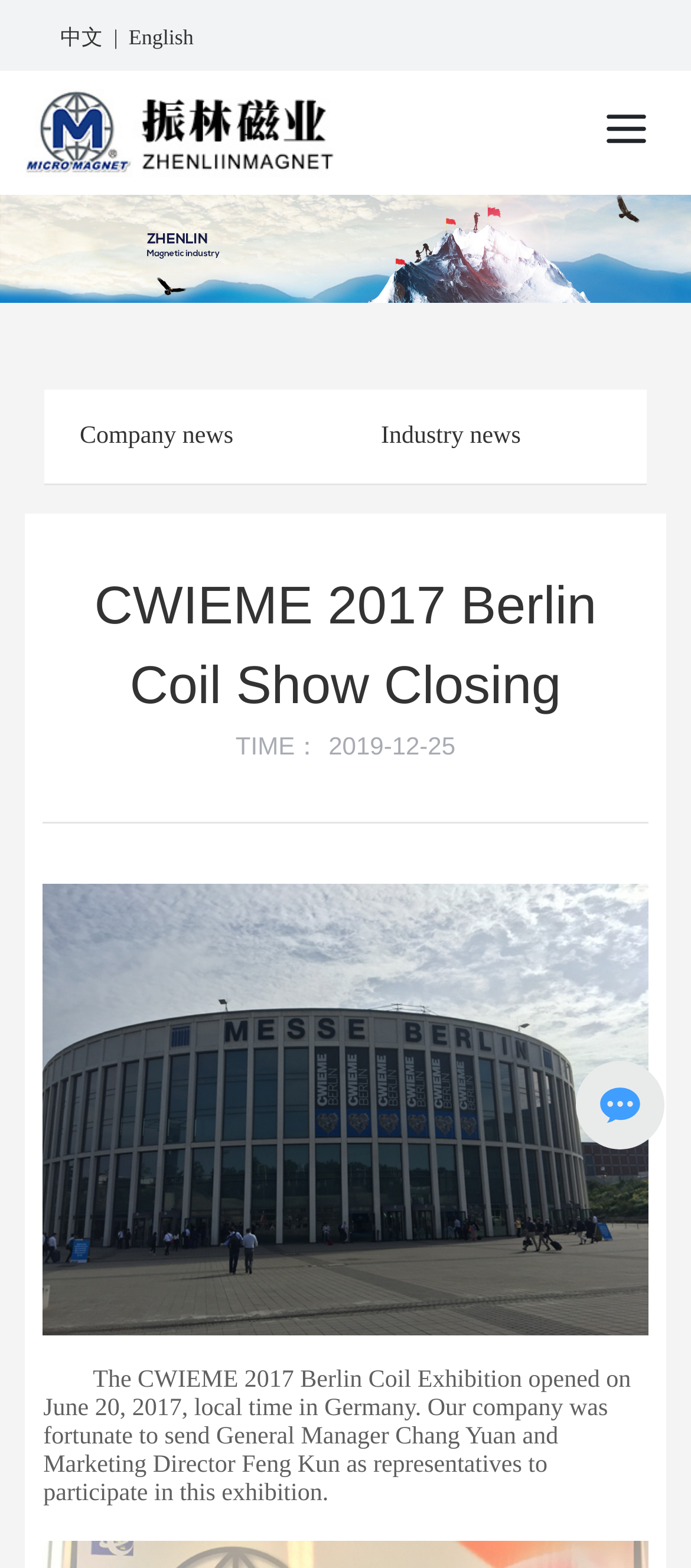What language options are available on this webpage?
Please ensure your answer to the question is detailed and covers all necessary aspects.

The language options are available at the top of the webpage, with '中文' and 'English' links, indicating that the webpage can be viewed in Chinese and English languages.